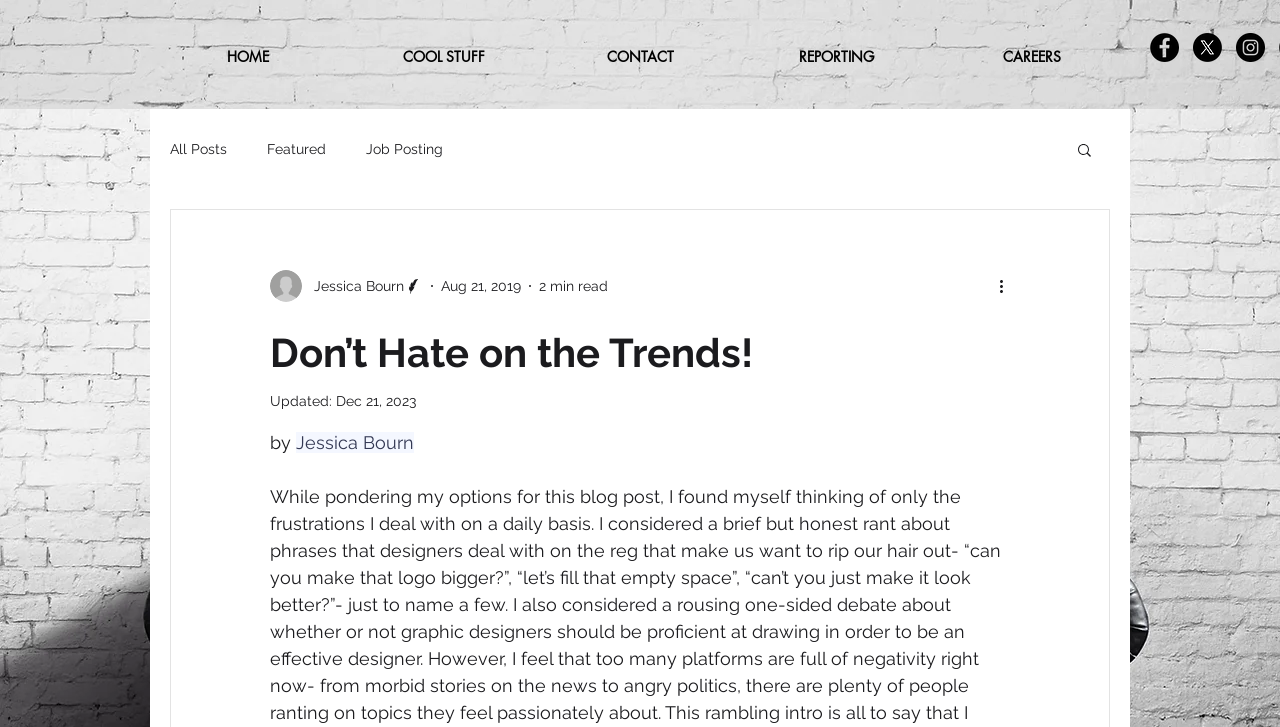Extract the main heading text from the webpage.

Don’t Hate on the Trends!